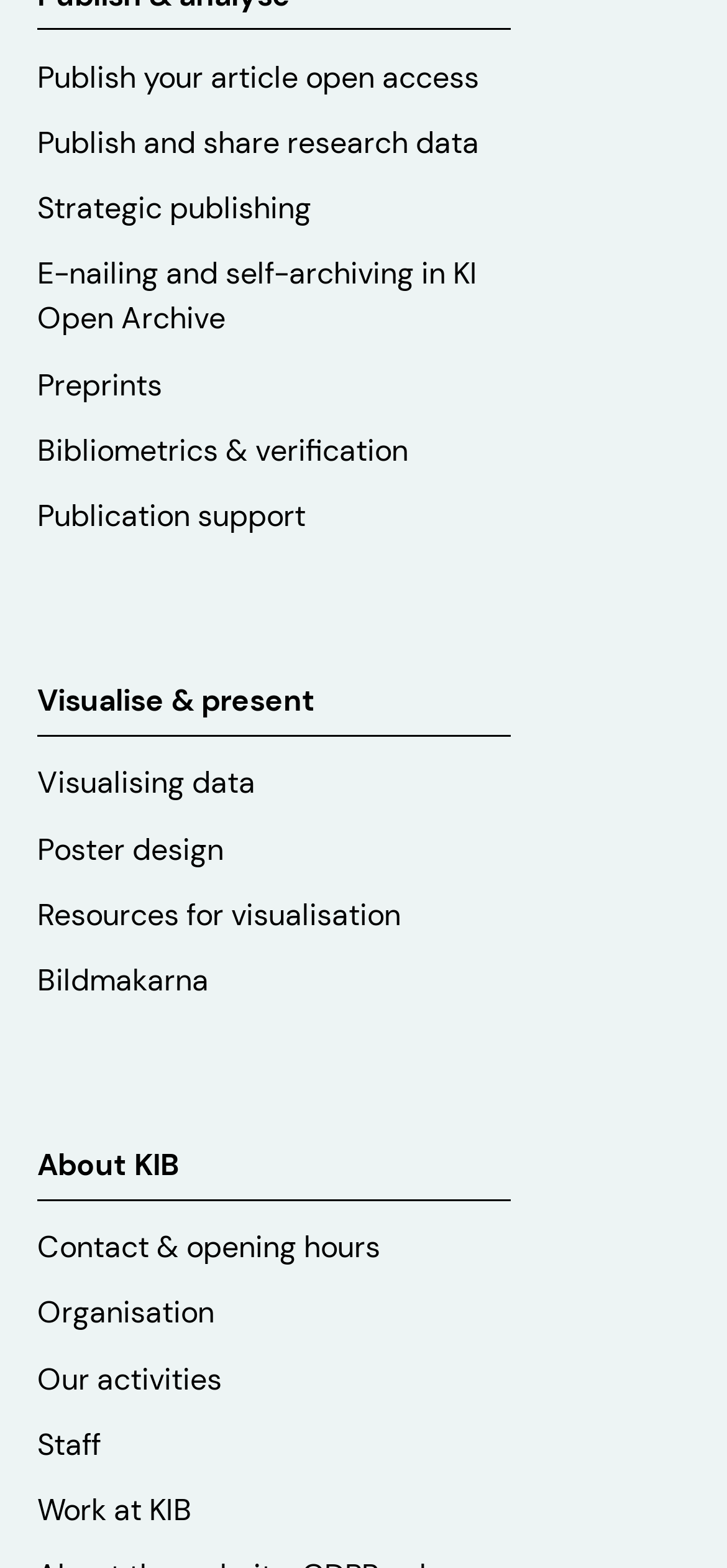Find the bounding box coordinates for the area that should be clicked to accomplish the instruction: "View resources for visualisation".

[0.051, 0.563, 0.692, 0.605]